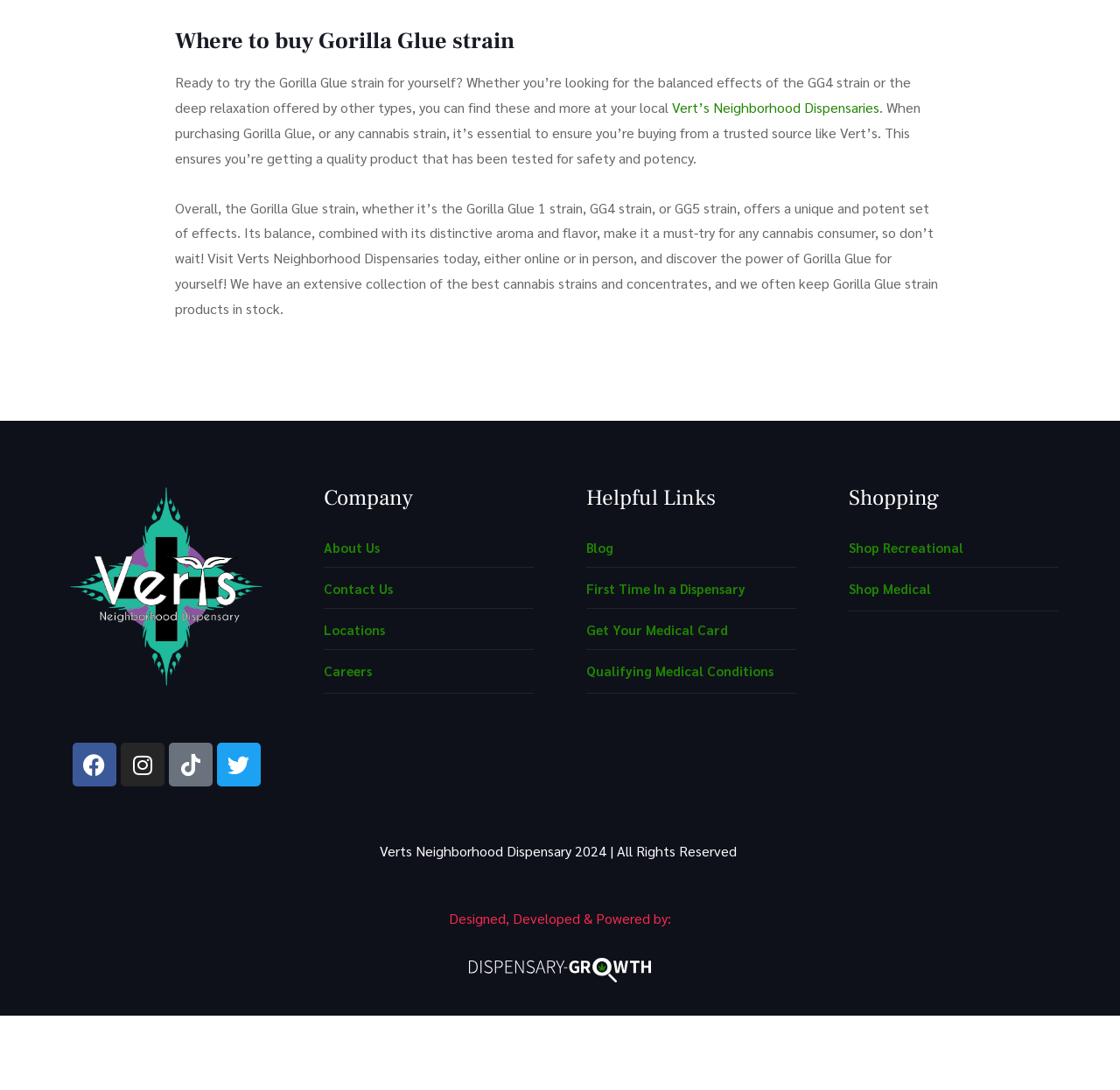Locate the bounding box coordinates of the item that should be clicked to fulfill the instruction: "Read the blog".

[0.523, 0.491, 0.711, 0.513]